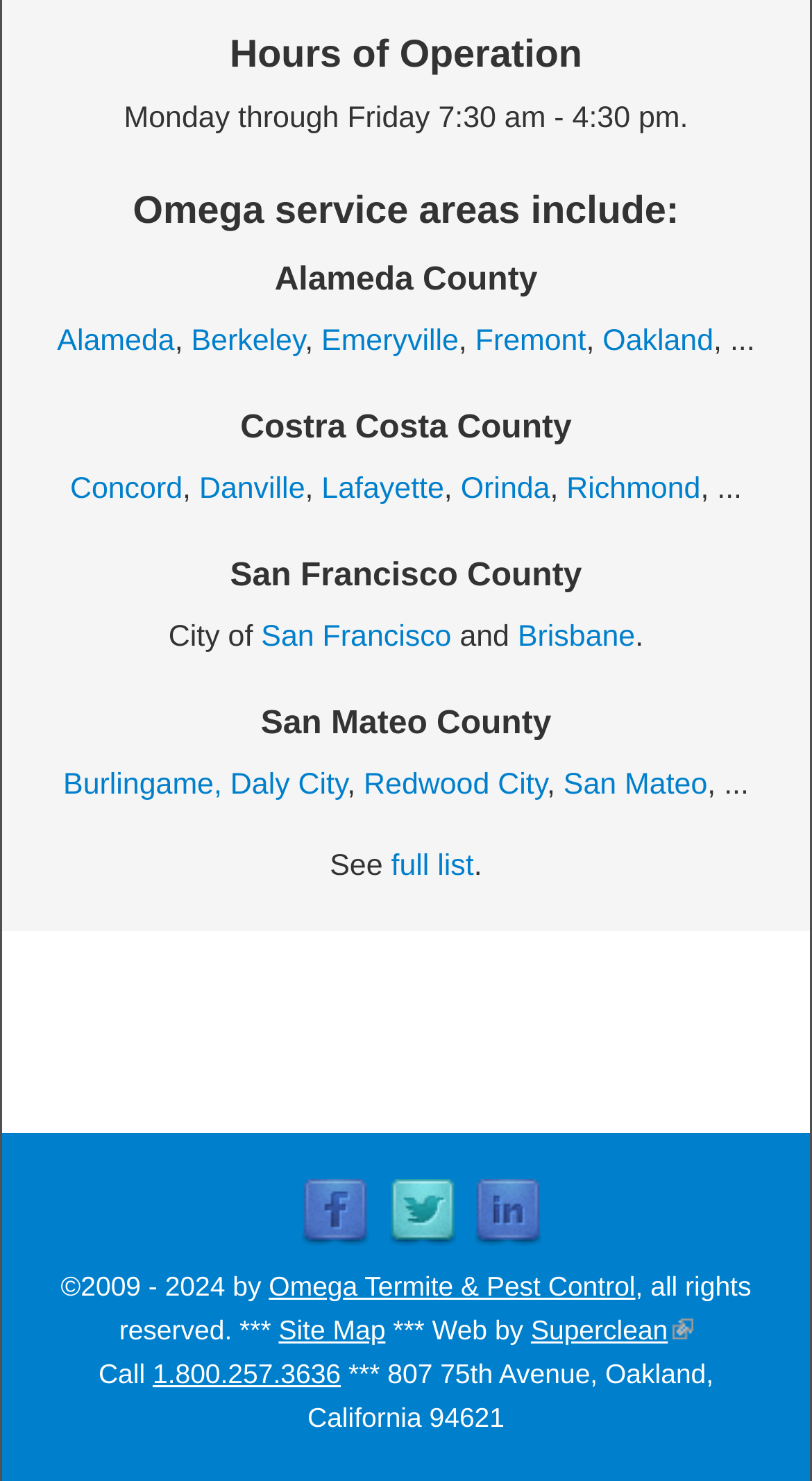Determine the coordinates of the bounding box that should be clicked to complete the instruction: "Go to Site Map". The coordinates should be represented by four float numbers between 0 and 1: [left, top, right, bottom].

[0.343, 0.887, 0.475, 0.908]